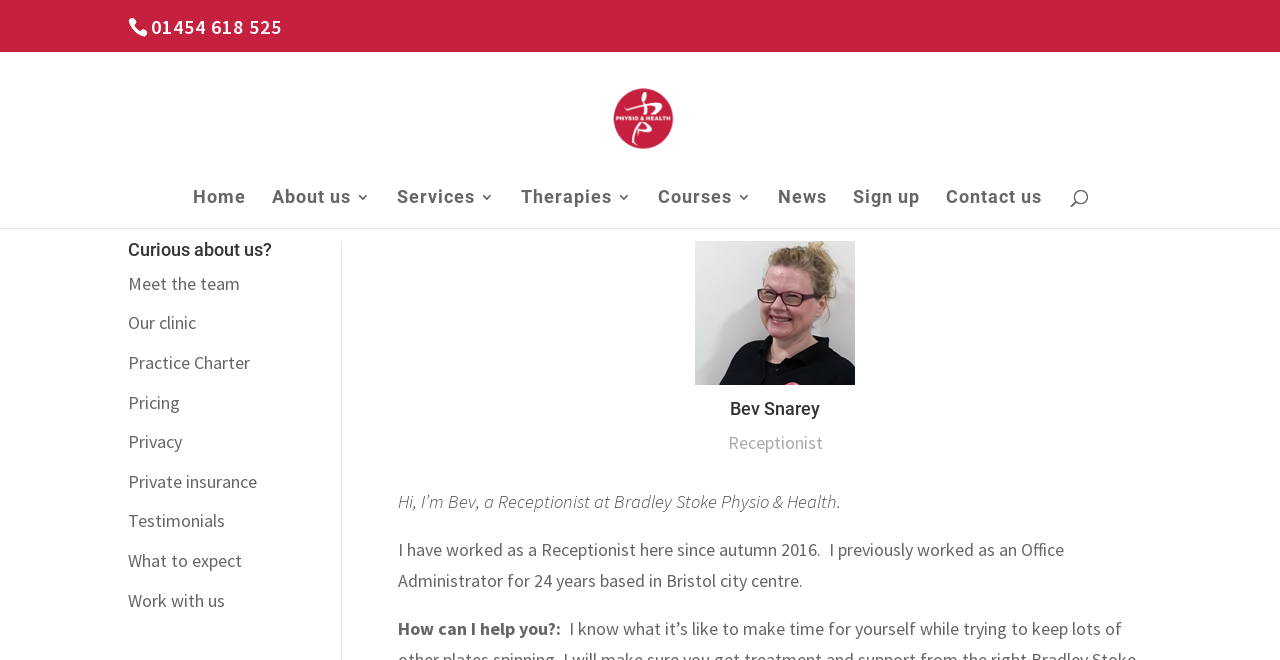Please specify the bounding box coordinates in the format (top-left x, top-left y, bottom-right x, bottom-right y), with all values as floating point numbers between 0 and 1. Identify the bounding box of the UI element described by: About us

[0.212, 0.288, 0.289, 0.345]